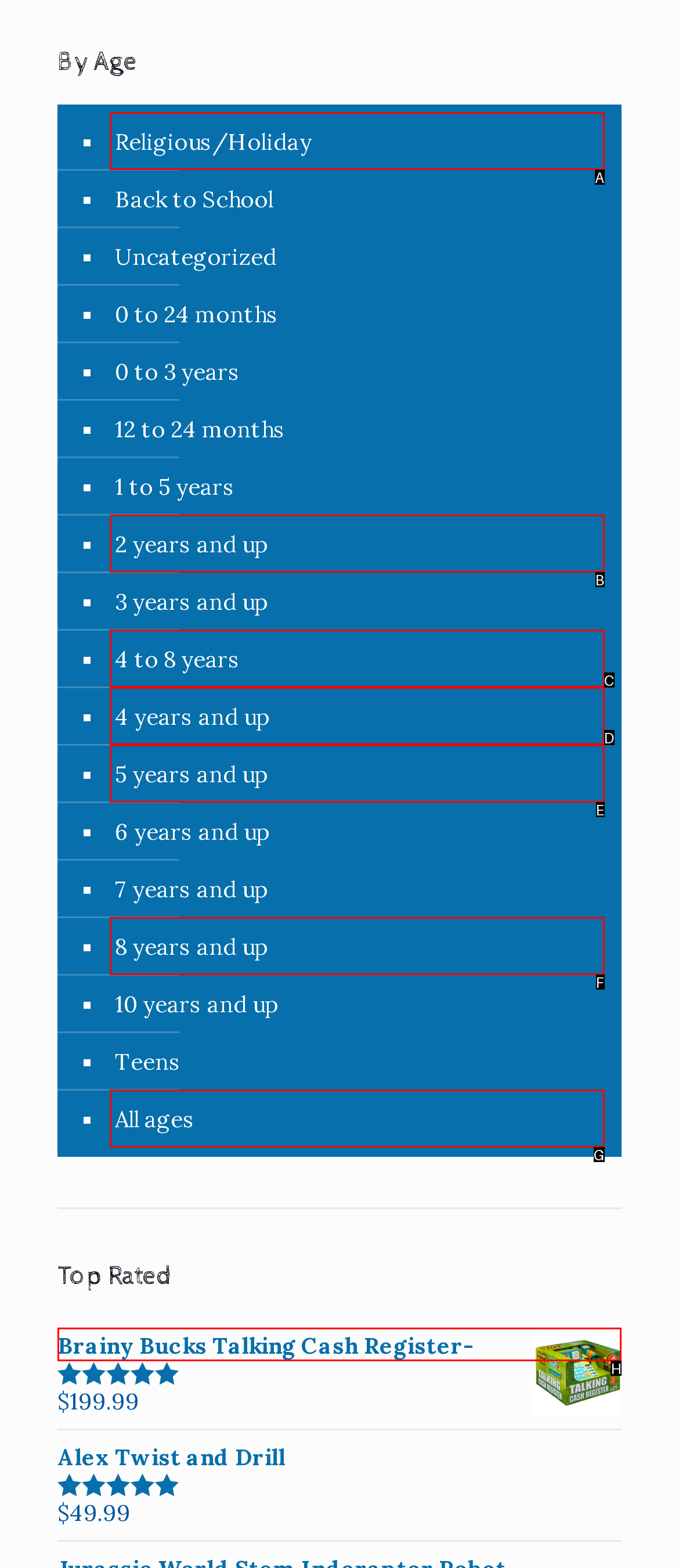Tell me which element should be clicked to achieve the following objective: Click on 'Brainy Bucks Talking Cash Register-'
Reply with the letter of the correct option from the displayed choices.

H